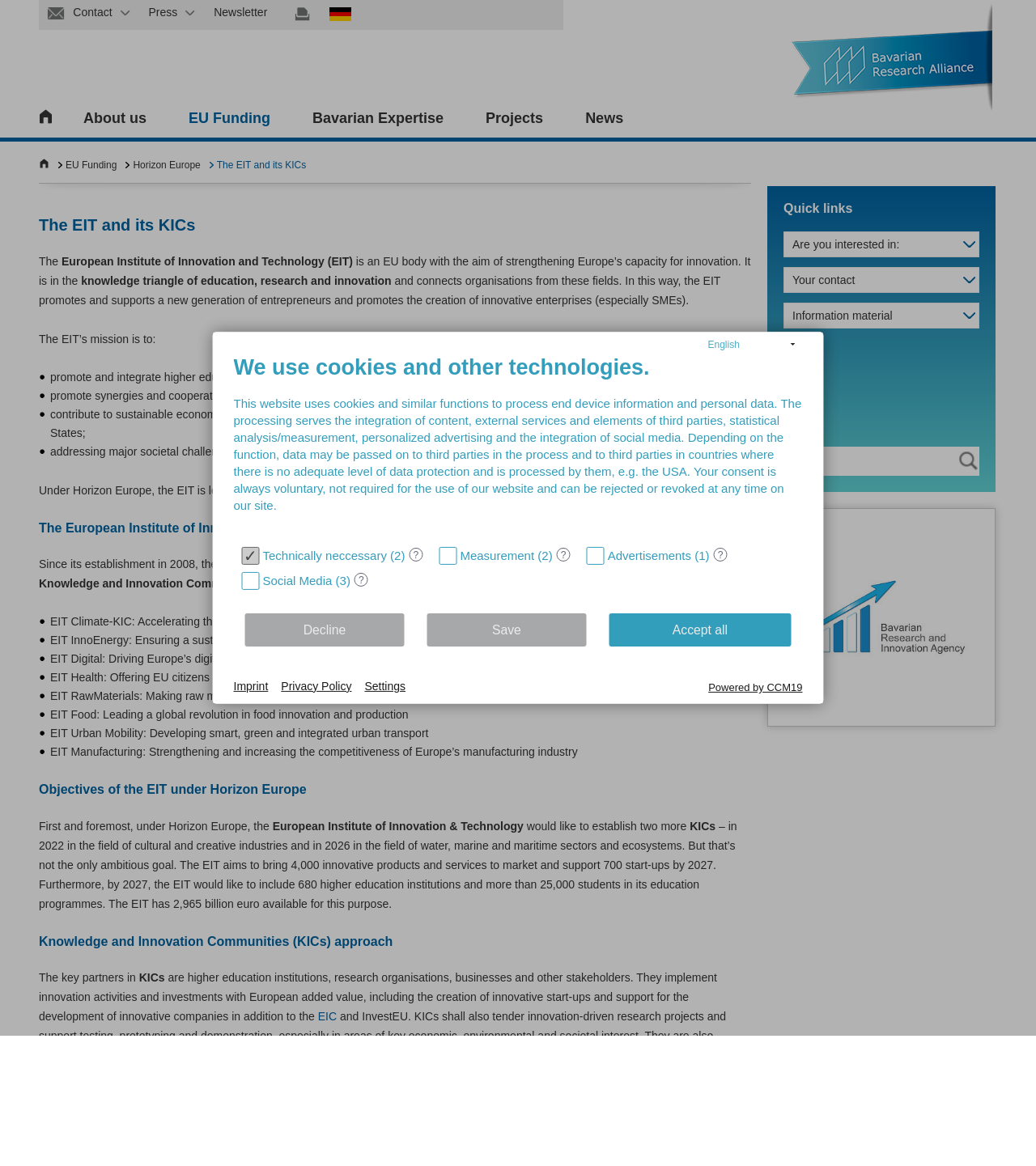Please give the bounding box coordinates of the area that should be clicked to fulfill the following instruction: "Visit Space News". The coordinates should be in the format of four float numbers from 0 to 1, i.e., [left, top, right, bottom].

None